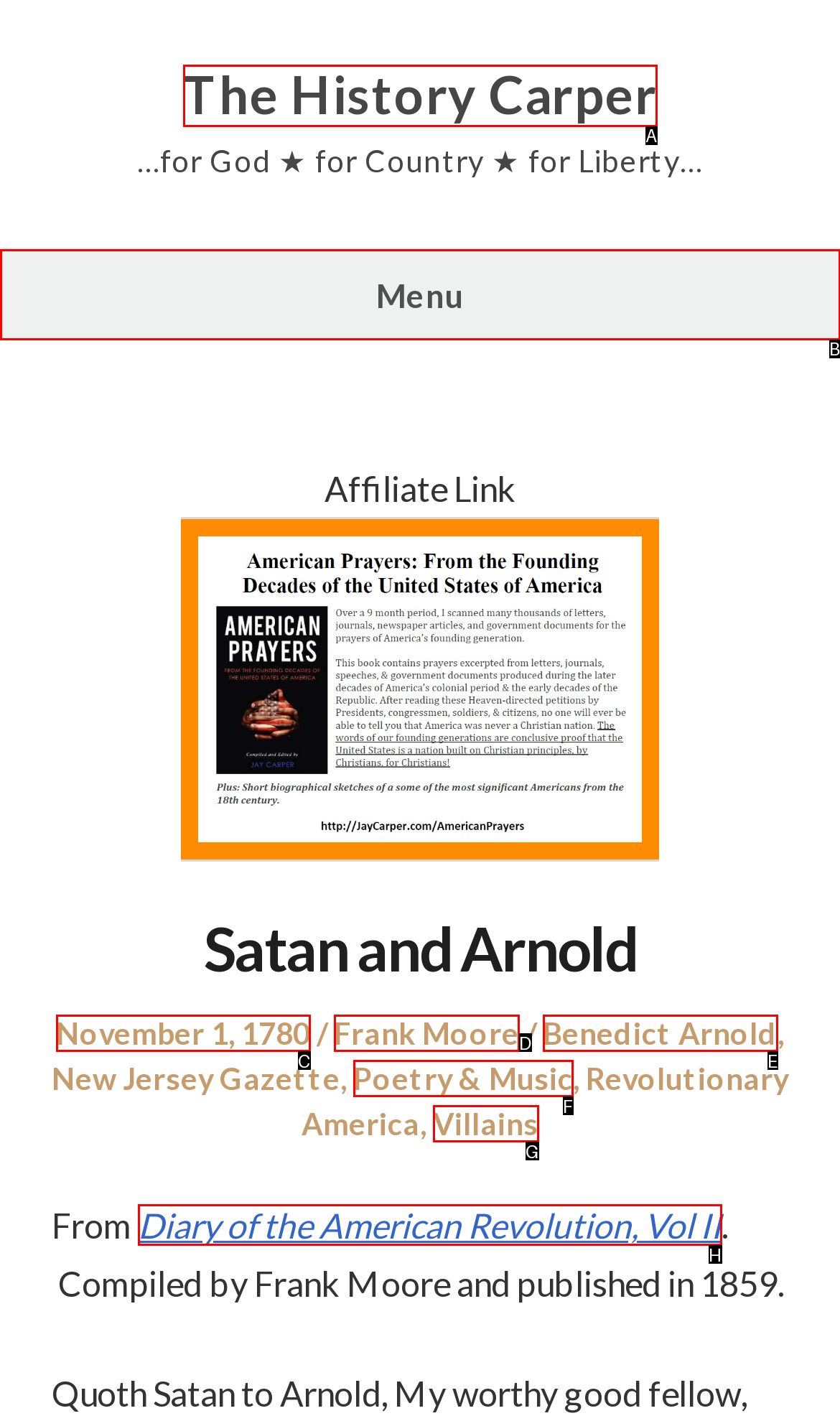Choose the letter that best represents the description: Villains. Provide the letter as your response.

G